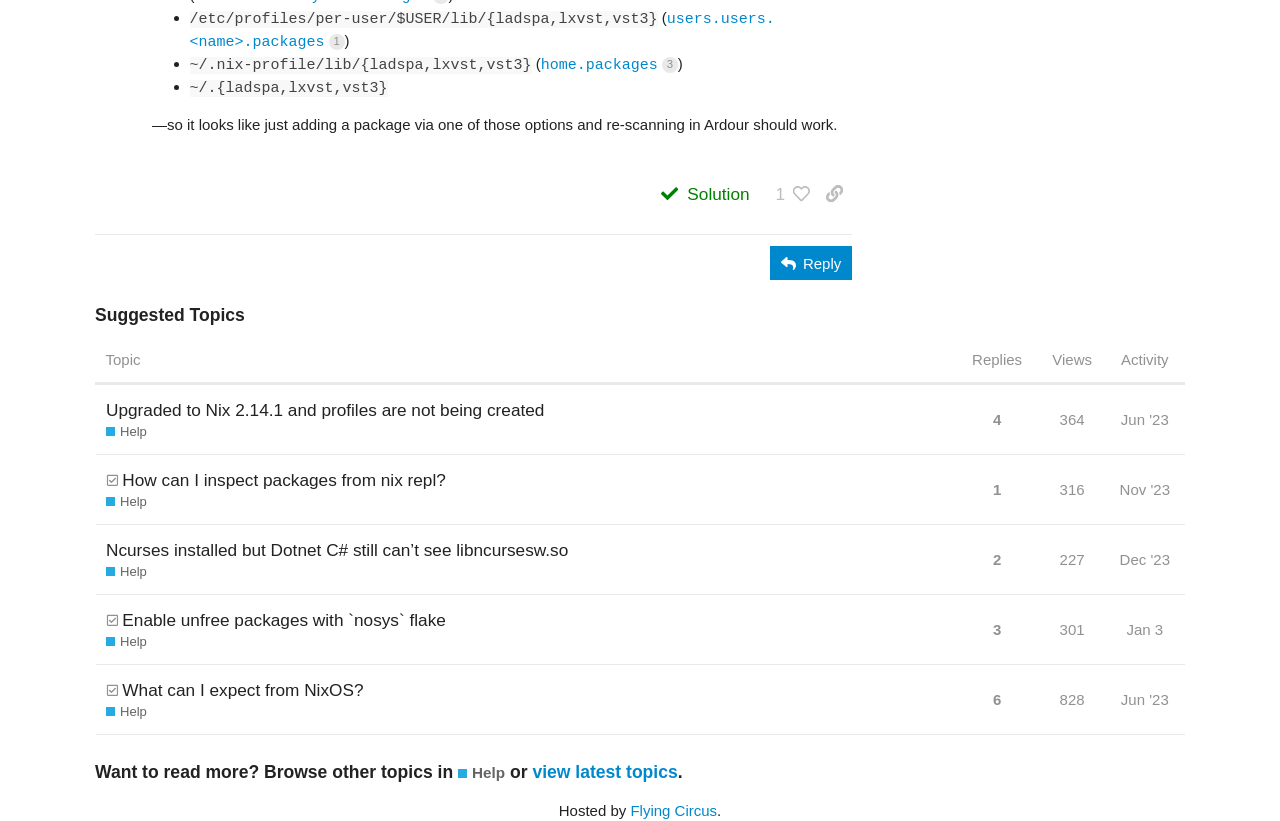Identify the bounding box coordinates for the element you need to click to achieve the following task: "Follow on Shop". The coordinates must be four float values ranging from 0 to 1, formatted as [left, top, right, bottom].

None